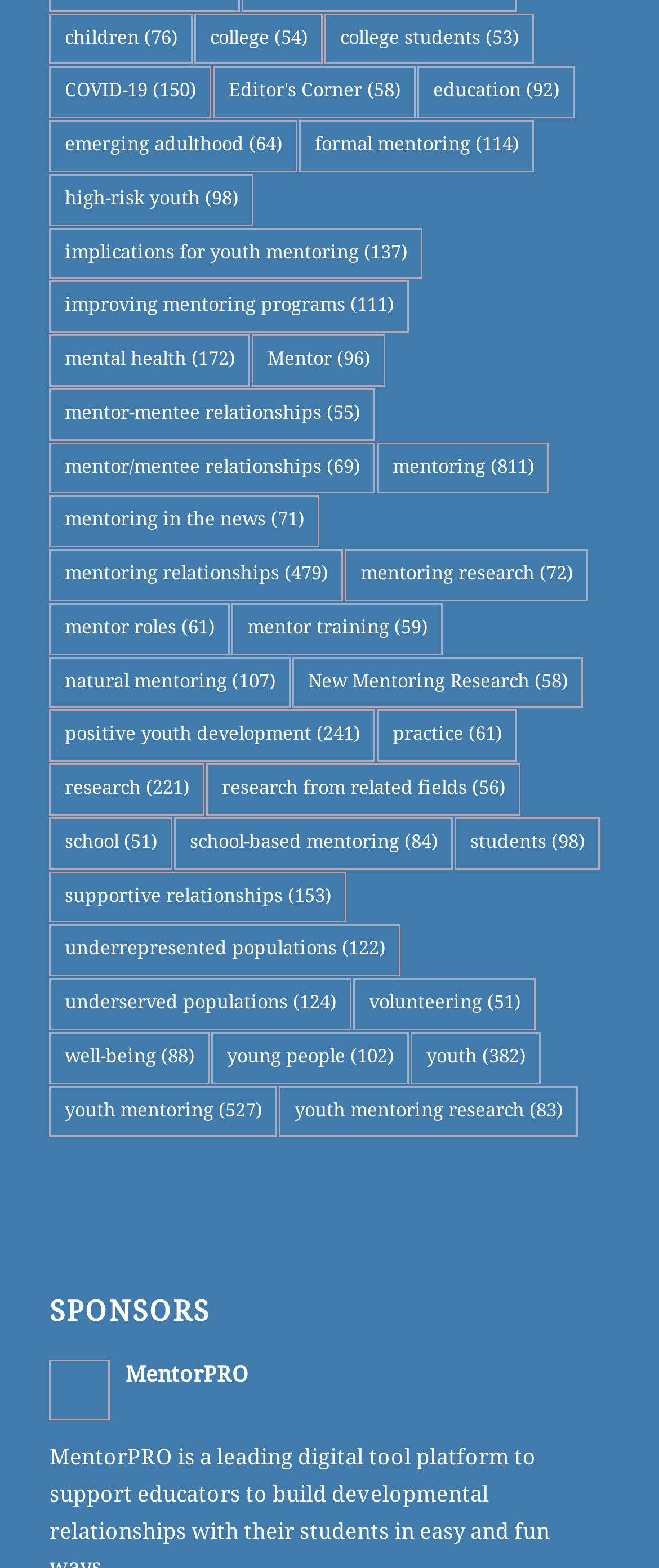Is there a section for sponsors on this webpage?
Using the image provided, answer with just one word or phrase.

yes